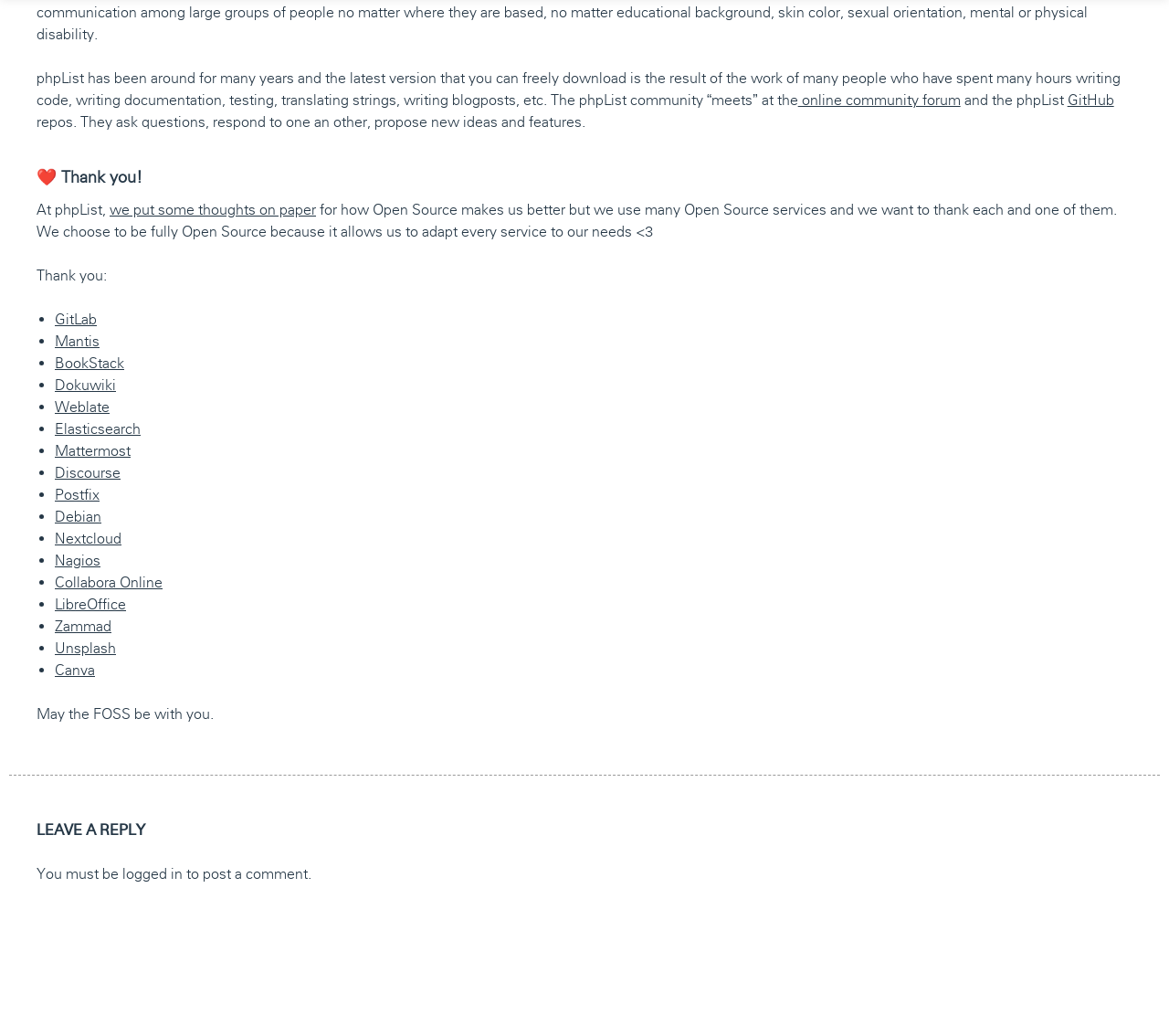Predict the bounding box of the UI element based on this description: "online community forum".

[0.683, 0.089, 0.822, 0.105]